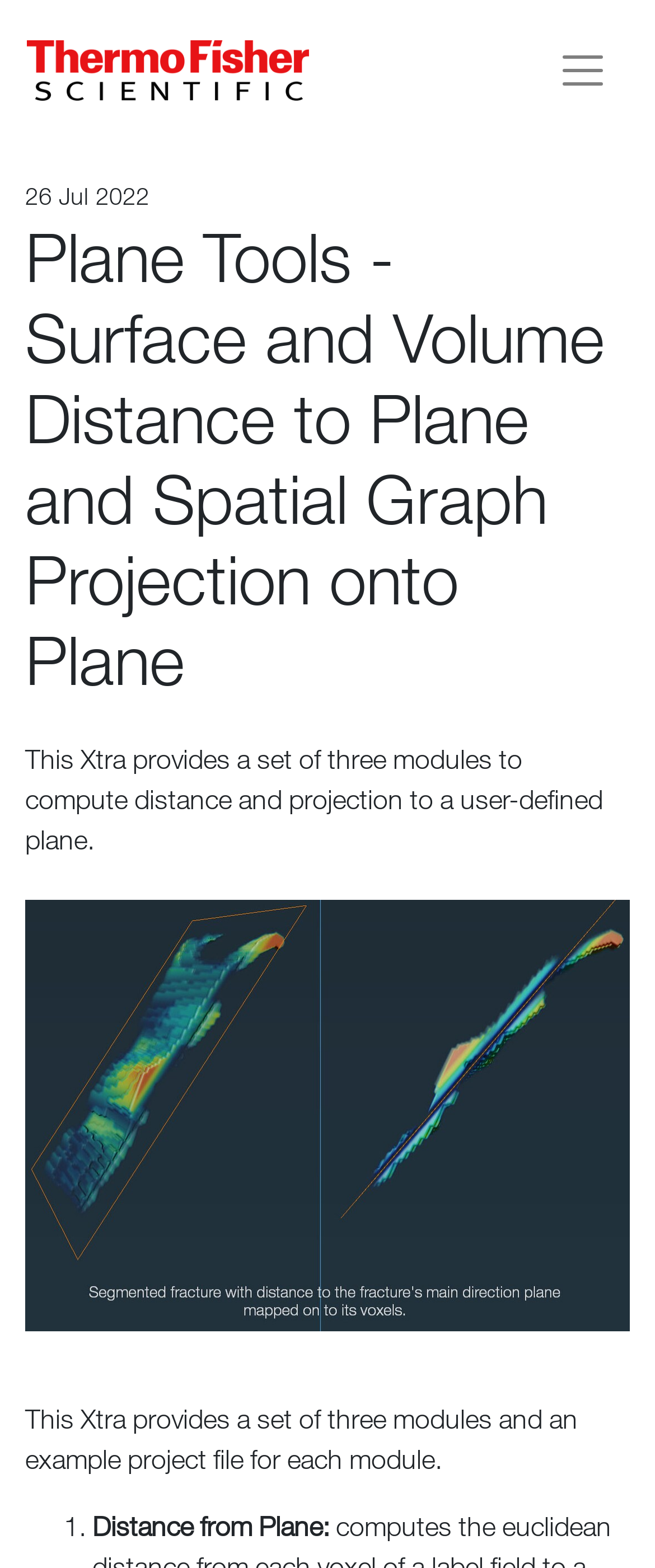Produce an elaborate caption capturing the essence of the webpage.

The webpage is about the Xtra Library for Thermo Scientific Amira, Avizo, and PerGeos Software, specifically focusing on the Plane Tools feature. At the top left corner, there is a link to ThermoFisher Scientific, accompanied by an image of the company's logo. 

On the top right corner, there is a button to toggle navigation. Below the button, there is a date "26 Jul 2022" displayed. The main heading "Plane Tools - Surface and Volume Distance to Plane and Spatial Graph Projection onto Plane" is centered at the top of the page.

The main content of the page is divided into sections. The first section describes the Plane Tools feature, stating that it provides a set of three modules to compute distance and projection to a user-defined plane. Below this description, there is a link to "planetools" with an accompanying image.

Further down, there is another section that provides more information about the Plane Tools feature, mentioning that it includes an example project file for each module. This section is followed by a list, with the first item being "Distance from Plane:".